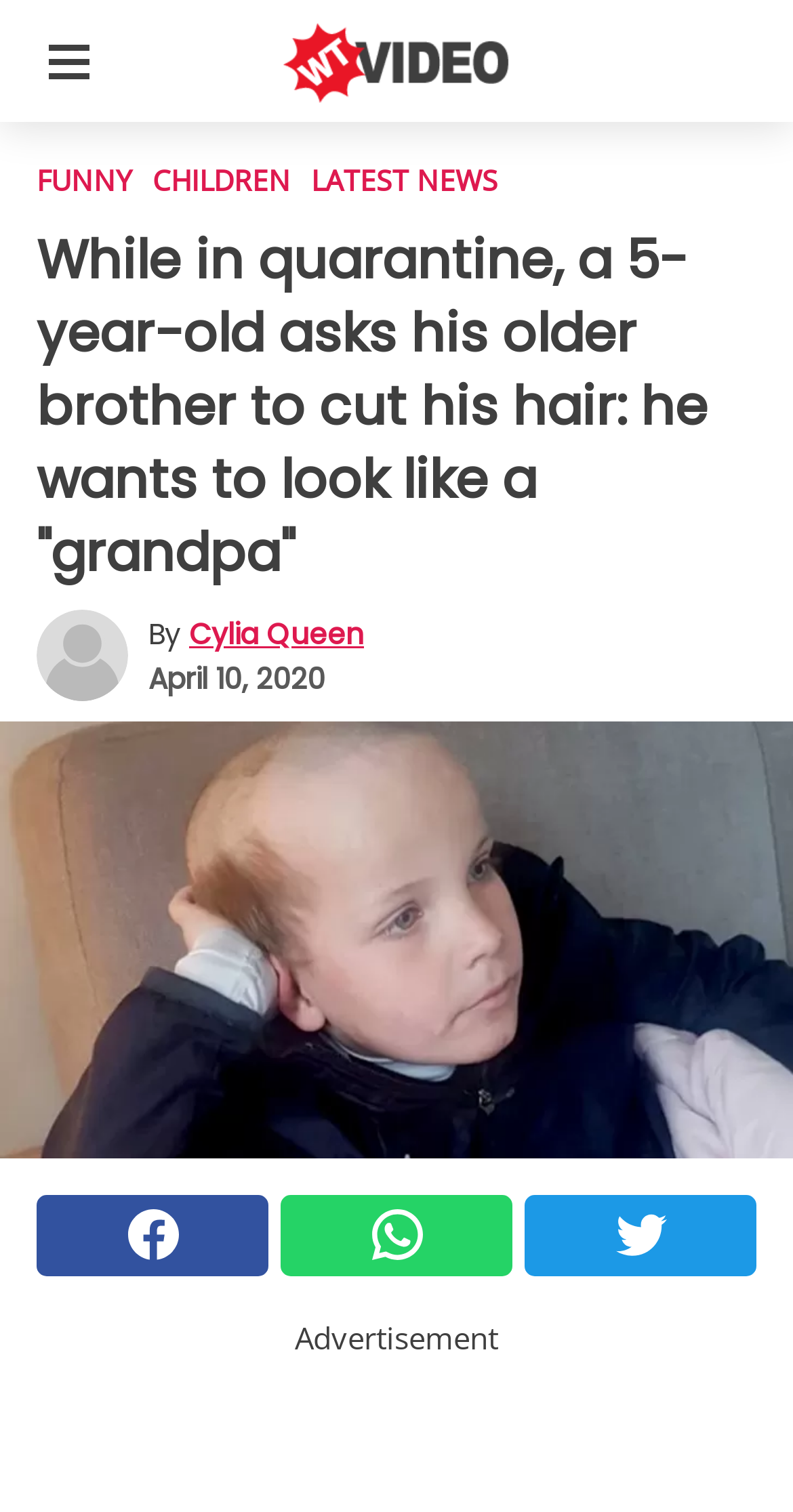How many social media sharing options are available?
Based on the visual details in the image, please answer the question thoroughly.

I counted the number of social media sharing options by looking at the links at the bottom of the page, which include 'Share us on Facebook', 'Share us on WhatsApp', and 'Find us on Twitter'. There are three social media sharing options available.